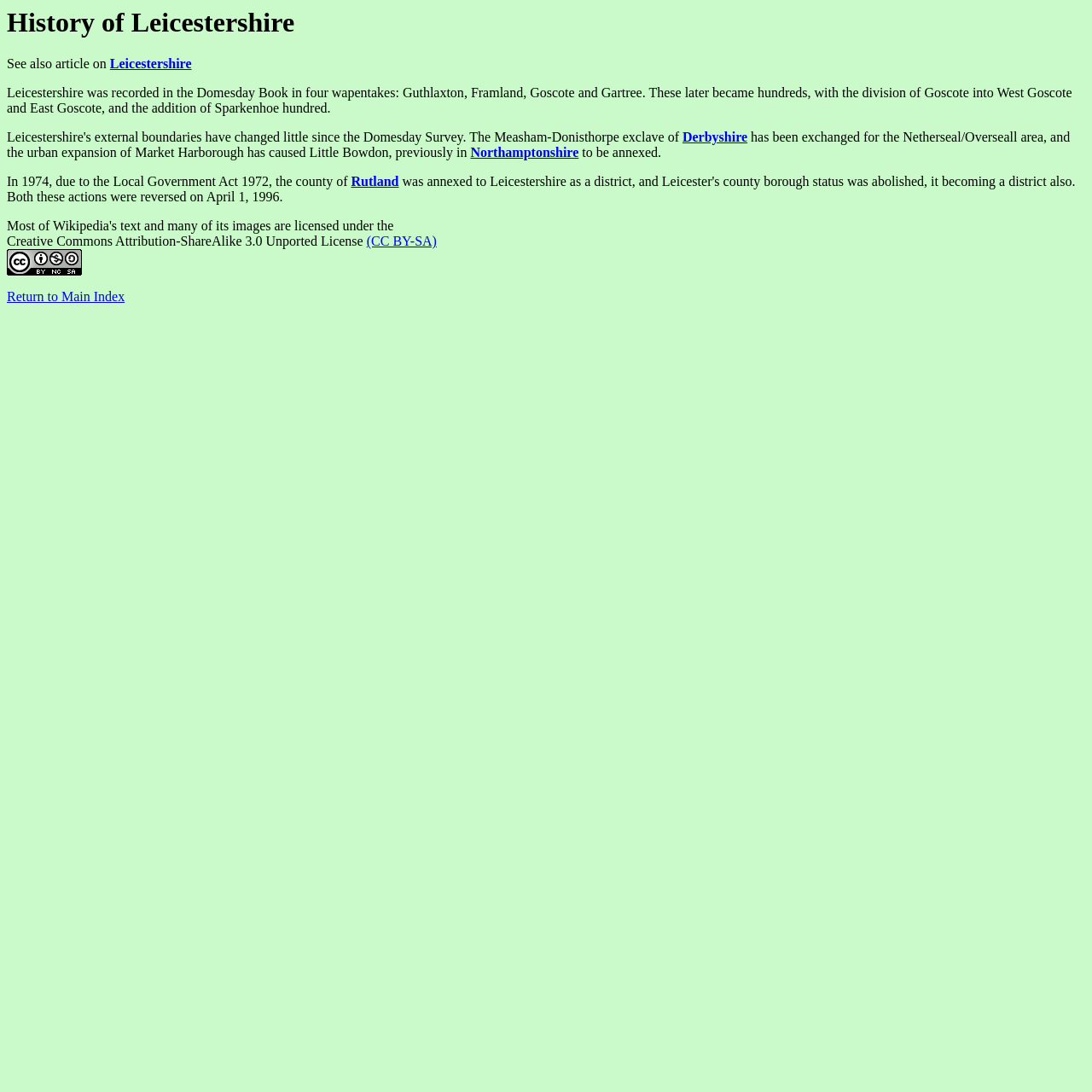Please give a succinct answer using a single word or phrase:
What are the four Wapentakes of Leicestershire?

Guthlaxton, Framland, Goscote, and Gartree